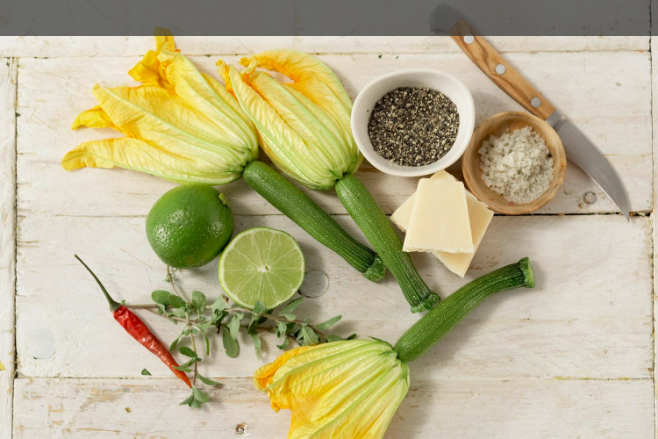Give a thorough description of the image, including any visible elements and their relationships.

The image showcases a vibrant assortment of fresh ingredients for a culinary dish. Prominently featured are three beautiful courgette flowers, their bright yellow petals partially open, revealing the tender green courgettes beneath. Flanking the courgettes are a fresh lime and a sliced lime half, adding a zesty element to the composition. A red chili pepper sits nearby, introducing a touch of spice.

In addition to the vegetables, there are small bowls containing black pepper and salt, as well as a piece of pecorino cheese, suggesting a blend of flavors that may be used in the dish. A wooden knife, positioned with its blade facing the ingredients, hints at the preparation process ahead. The rustic wooden table provides a warm, inviting backdrop that complements the fresh produce, creating a harmonious and appetizing scene.